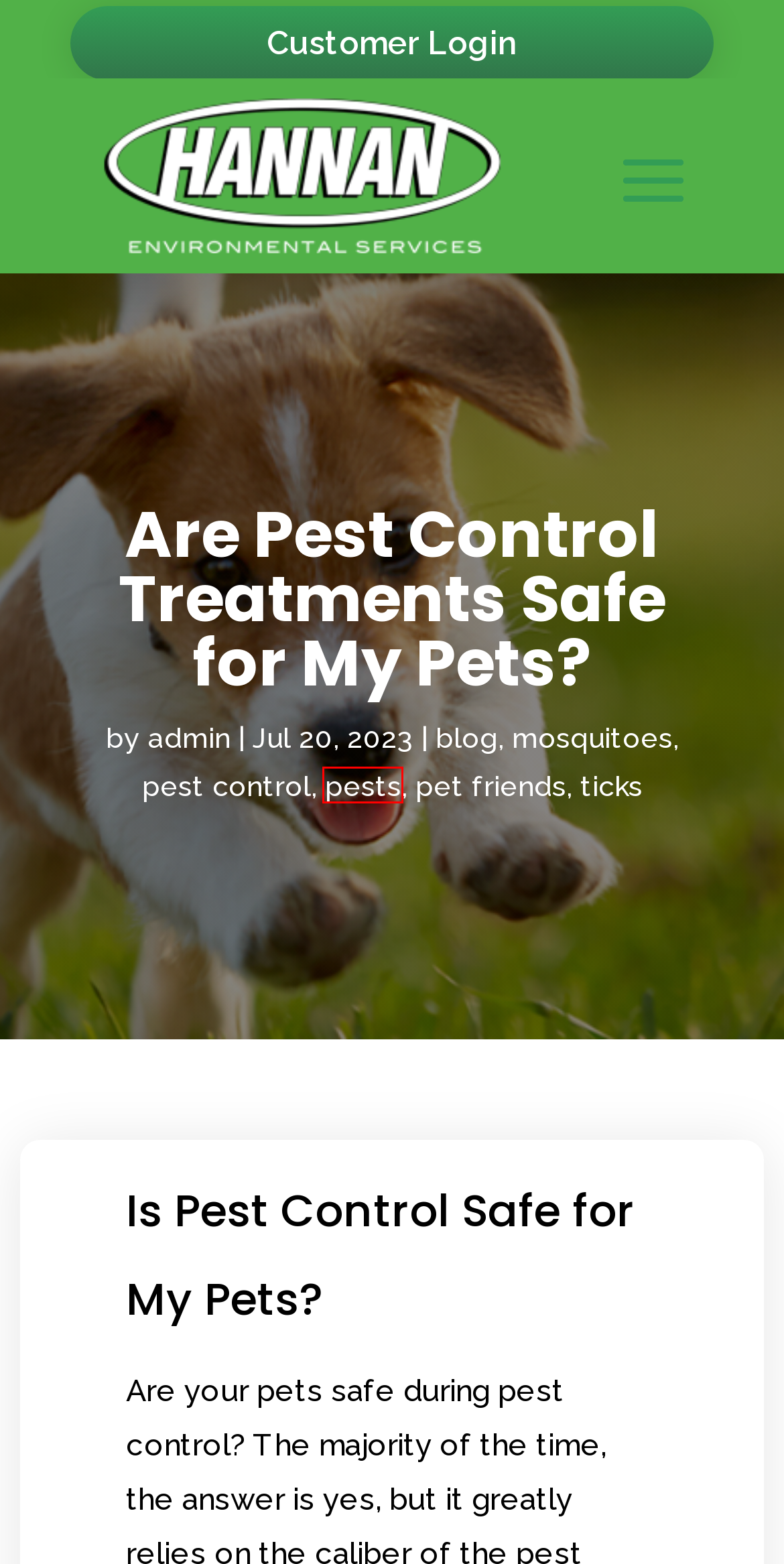You are looking at a screenshot of a webpage with a red bounding box around an element. Determine the best matching webpage description for the new webpage resulting from clicking the element in the red bounding box. Here are the descriptions:
A. Contact Us - Get Expert Assistance Now! - Hannan Environmental Services #1
B. pest control - Hannan Environmental Services
C. blog - Hannan Environmental Services
D. ticks - Hannan Environmental Services
E. mosquitoes - Hannan Environmental Services
F. pests - Hannan Environmental Services
G. admin - Hannan Environmental Services
H. About Hannan Environmental Services #1 Professional Pest Control

F